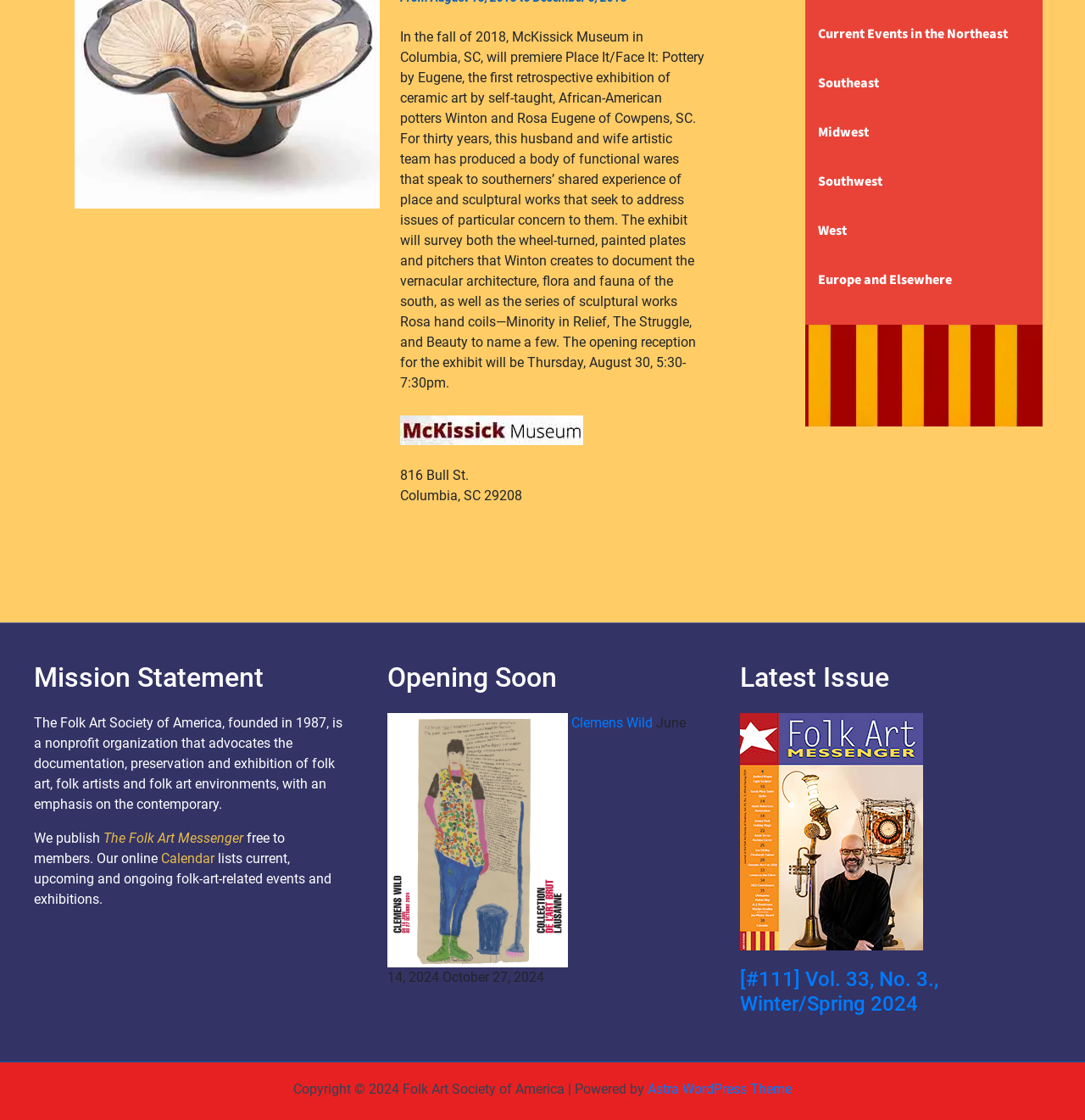Given the description of a UI element: "Clemens Wild", identify the bounding box coordinates of the matching element in the webpage screenshot.

[0.526, 0.638, 0.601, 0.653]